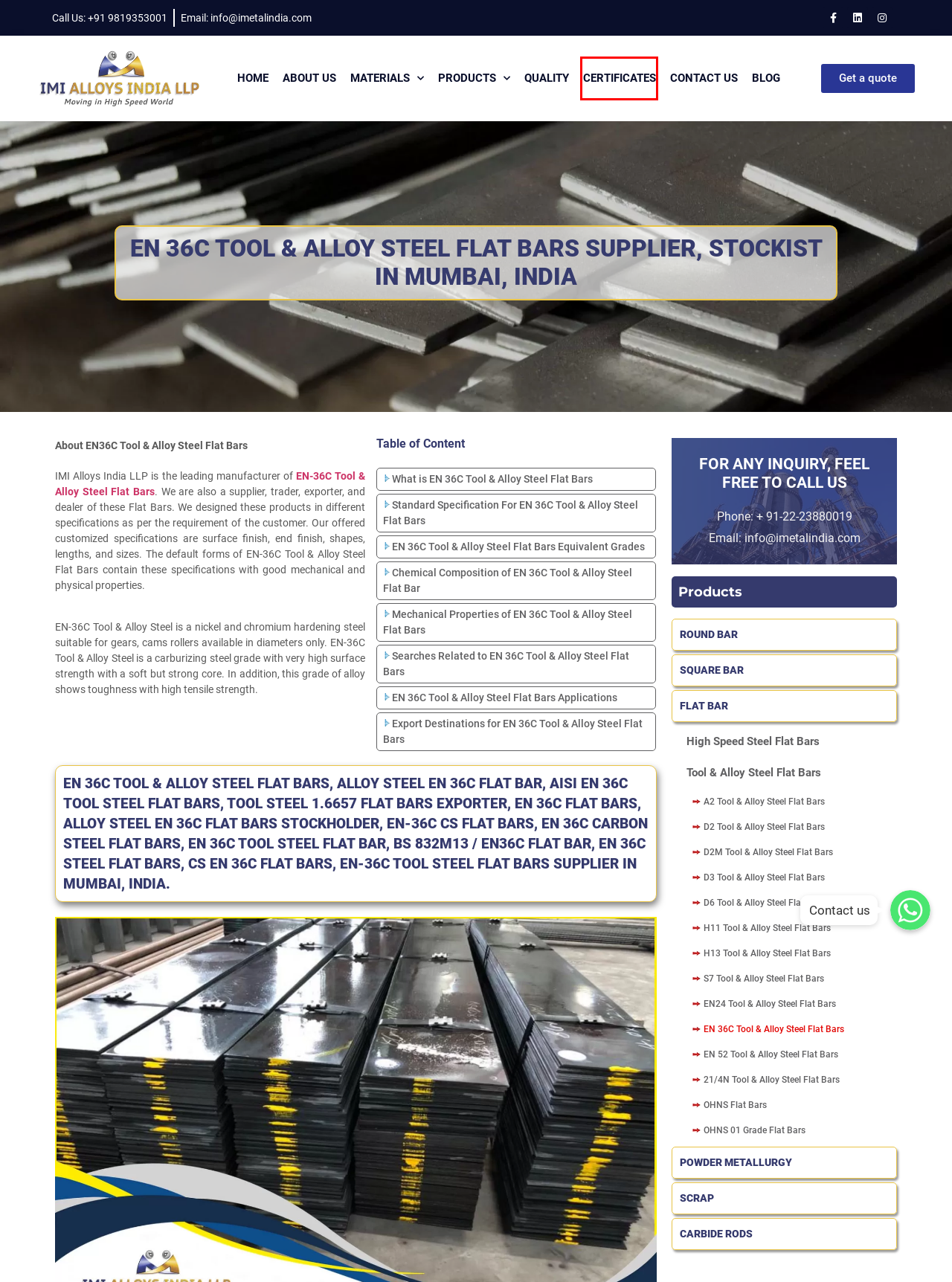You are given a screenshot of a webpage with a red bounding box around an element. Choose the most fitting webpage description for the page that appears after clicking the element within the red bounding box. Here are the candidates:
A. IMI ALLOYS INDIA LLP - Quality
B. IMI ALLOYS INDIA LLP - Certificates
C. EN 52 Tool & Alloy Steel Flat Bars Supplier, Stockist
D. EN24 Tool & Alloy Steel Flat Bars Supplier, Stockist
E. D3 Tool & Alloy Steel Flat Bars Supplier, Stockist
F. IMI ALLOYS INDIA LLP - About Us
G. Carbide Rod Suppliers in Mumbai, India
H. Square Bars Supplier, Stockist

B